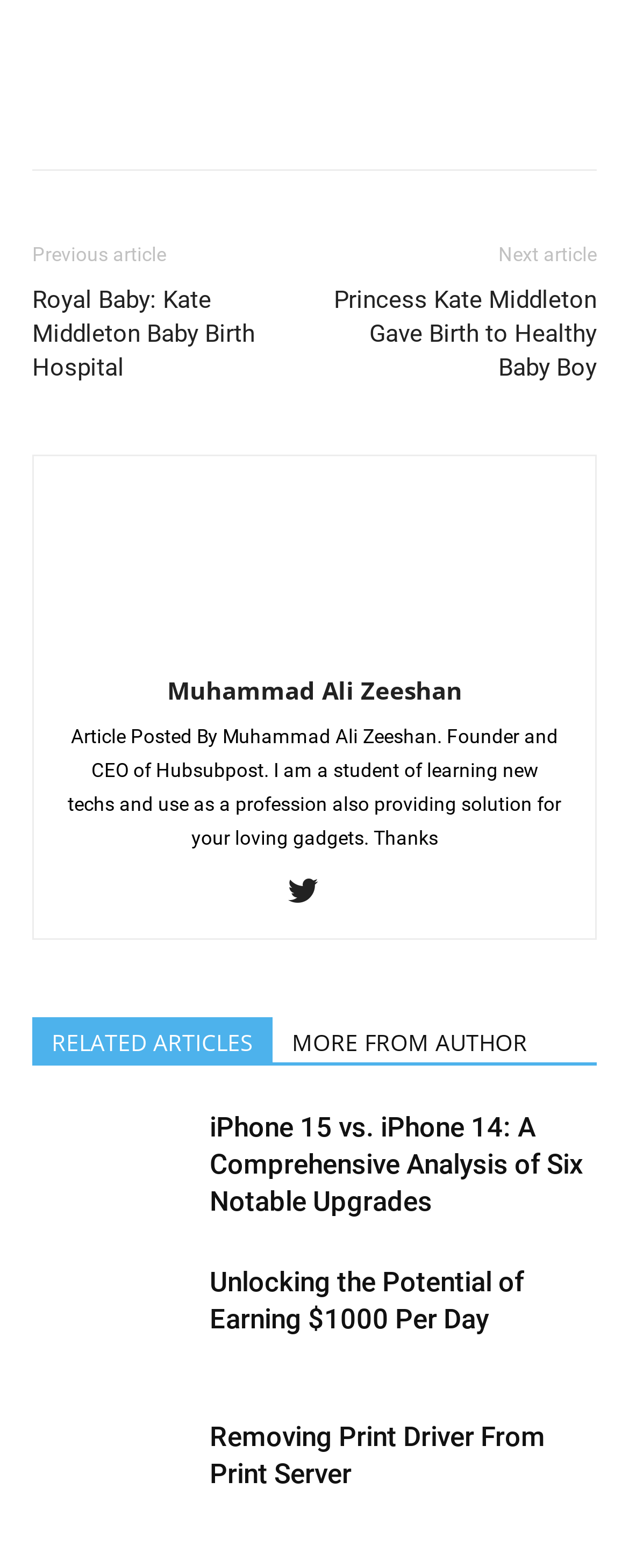Please identify the bounding box coordinates of the element that needs to be clicked to execute the following command: "View the author's profile". Provide the bounding box using four float numbers between 0 and 1, formatted as [left, top, right, bottom].

[0.377, 0.403, 0.623, 0.419]